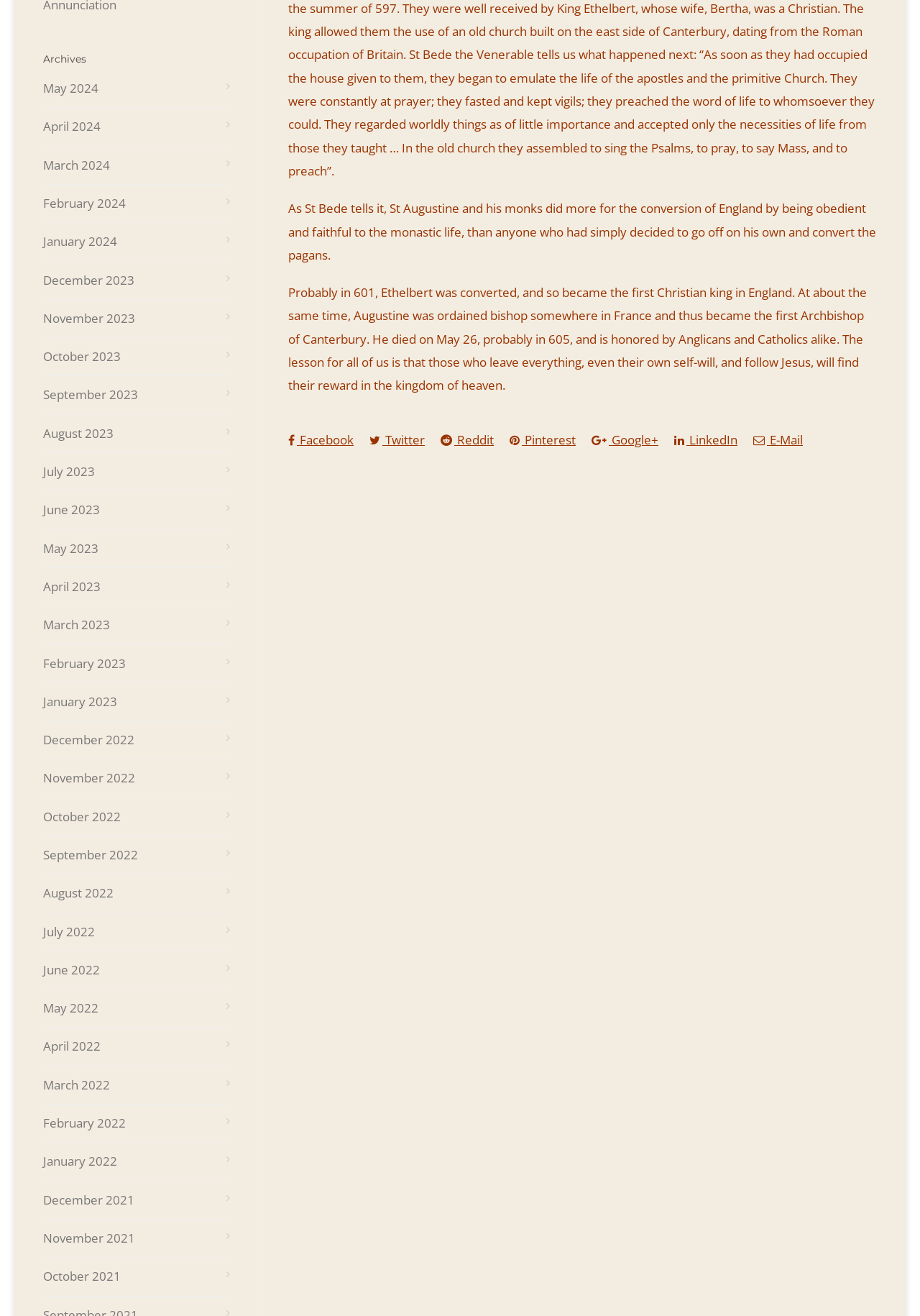How many archive links are available? Based on the screenshot, please respond with a single word or phrase.

24